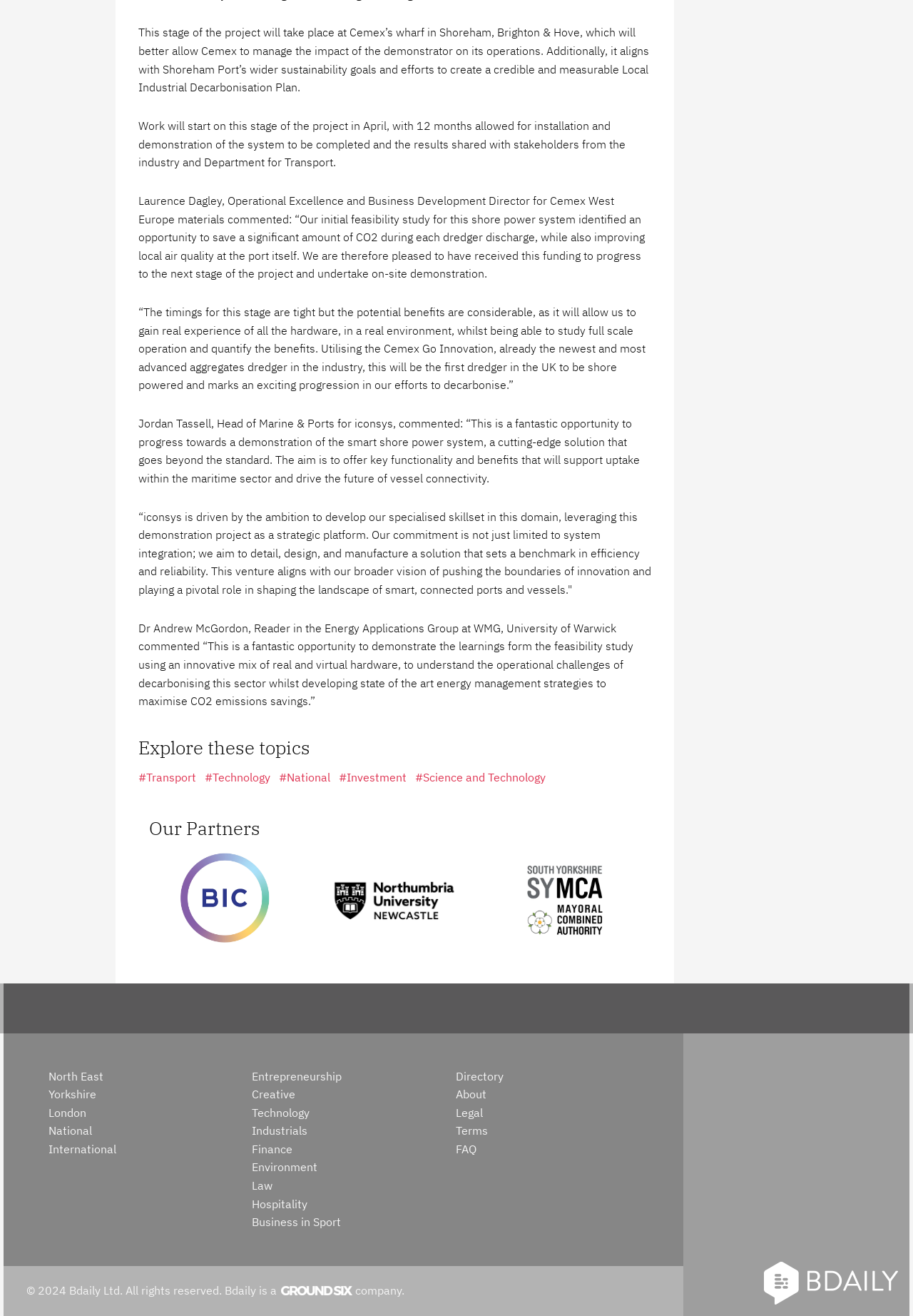Using the information from the screenshot, answer the following question thoroughly:
What is the location of the project's next stage?

According to the text, the next stage of the project will take place at Cemex's wharf in Shoreham, Brighton & Hove, which aligns with Shoreham Port's wider sustainability goals.